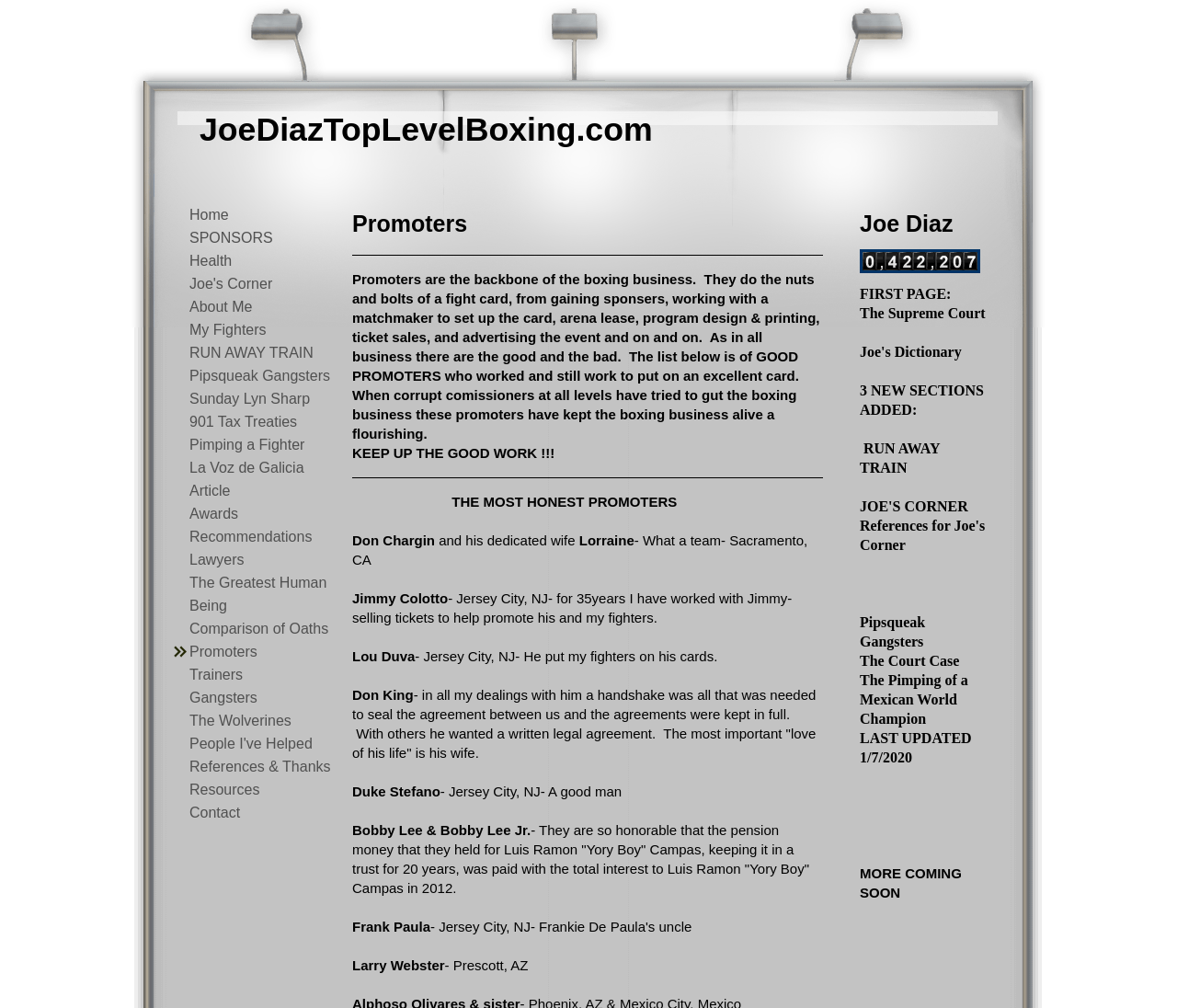Please identify the bounding box coordinates of the region to click in order to complete the task: "Click on 'About Me' link". The coordinates must be four float numbers between 0 and 1, specified as [left, top, right, bottom].

[0.131, 0.293, 0.295, 0.316]